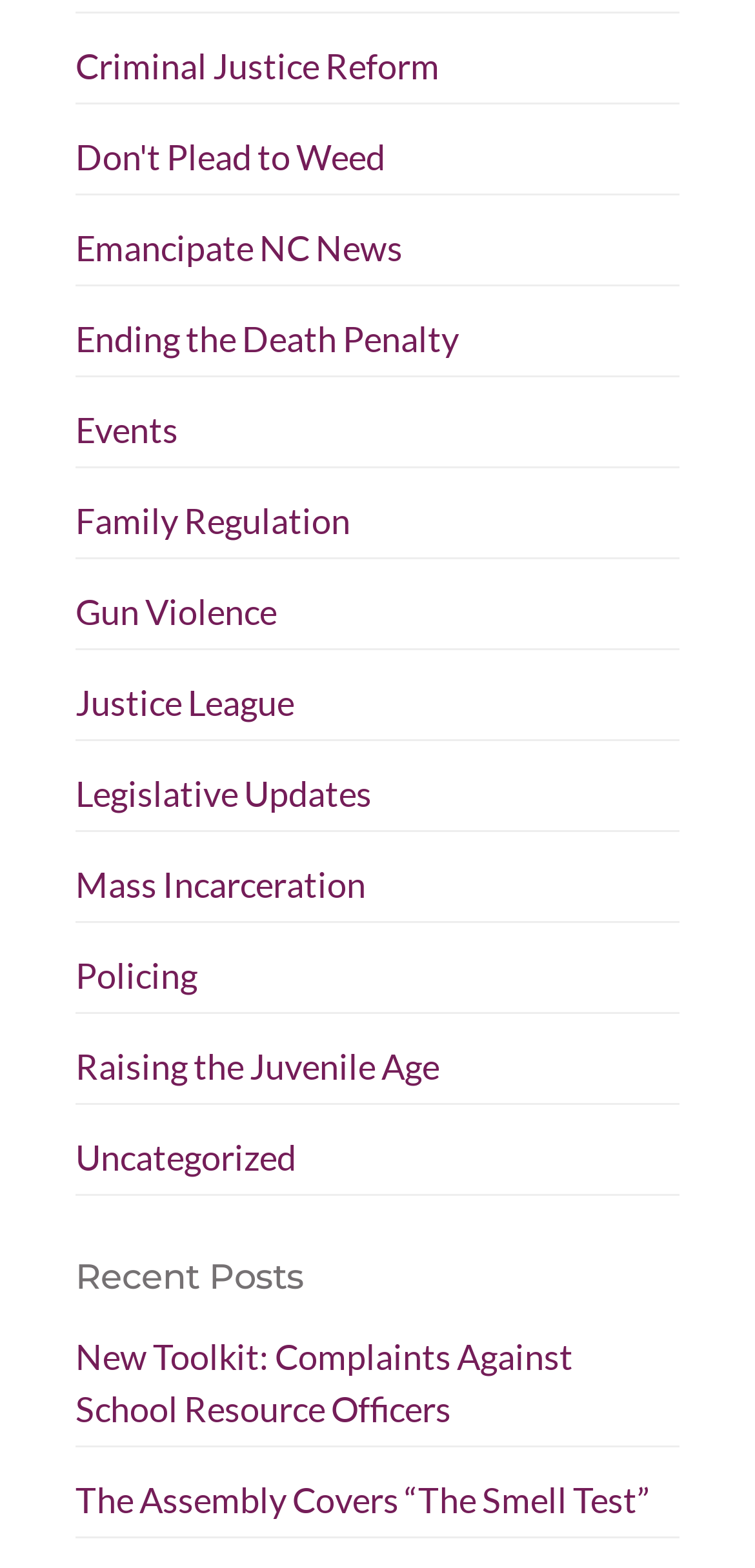Extract the bounding box coordinates of the UI element described: "Justice League". Provide the coordinates in the format [left, top, right, bottom] with values ranging from 0 to 1.

[0.1, 0.434, 0.39, 0.462]